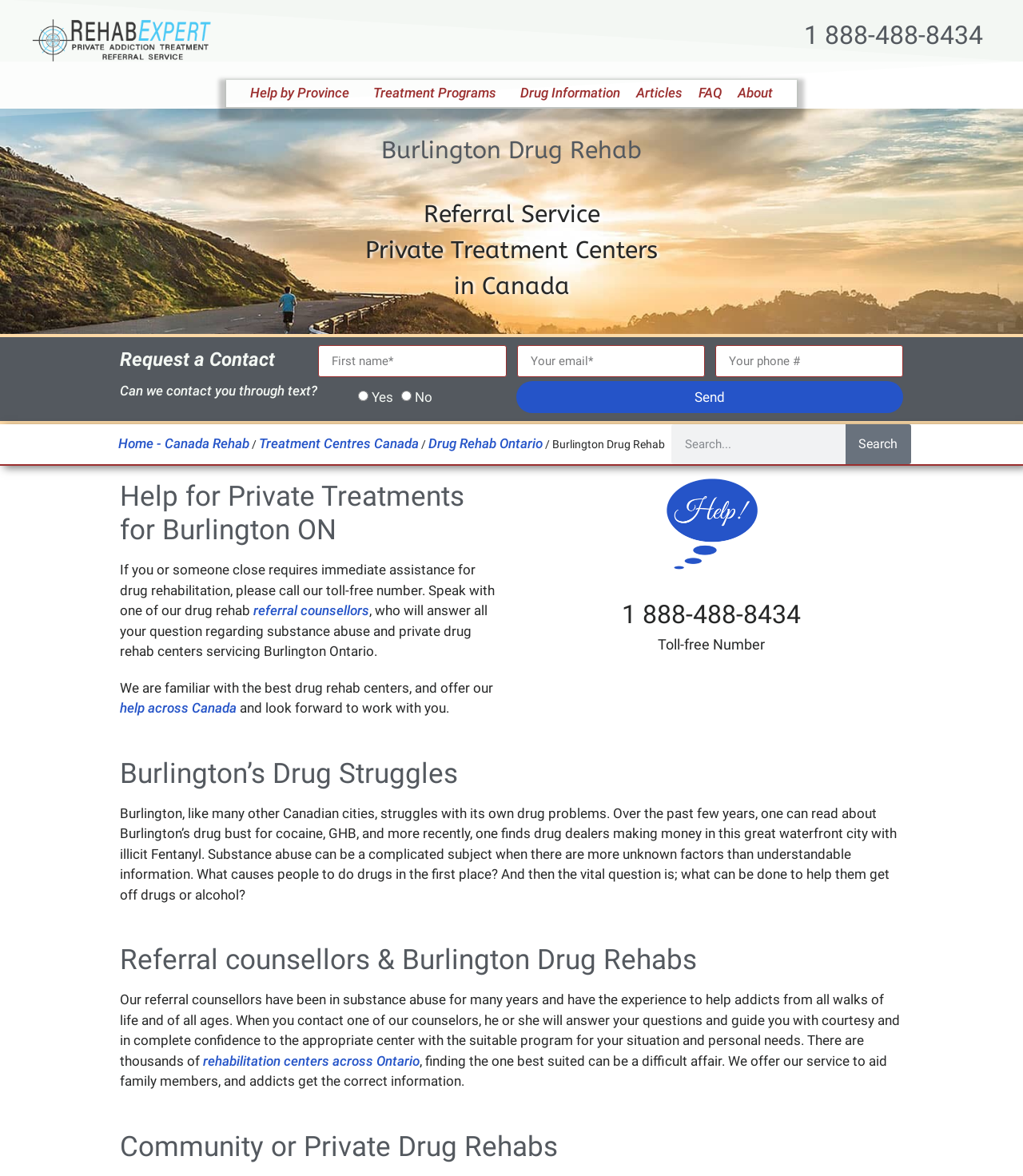What is the type of treatment centers mentioned on the webpage?
Answer with a single word or phrase by referring to the visual content.

Private treatment centers